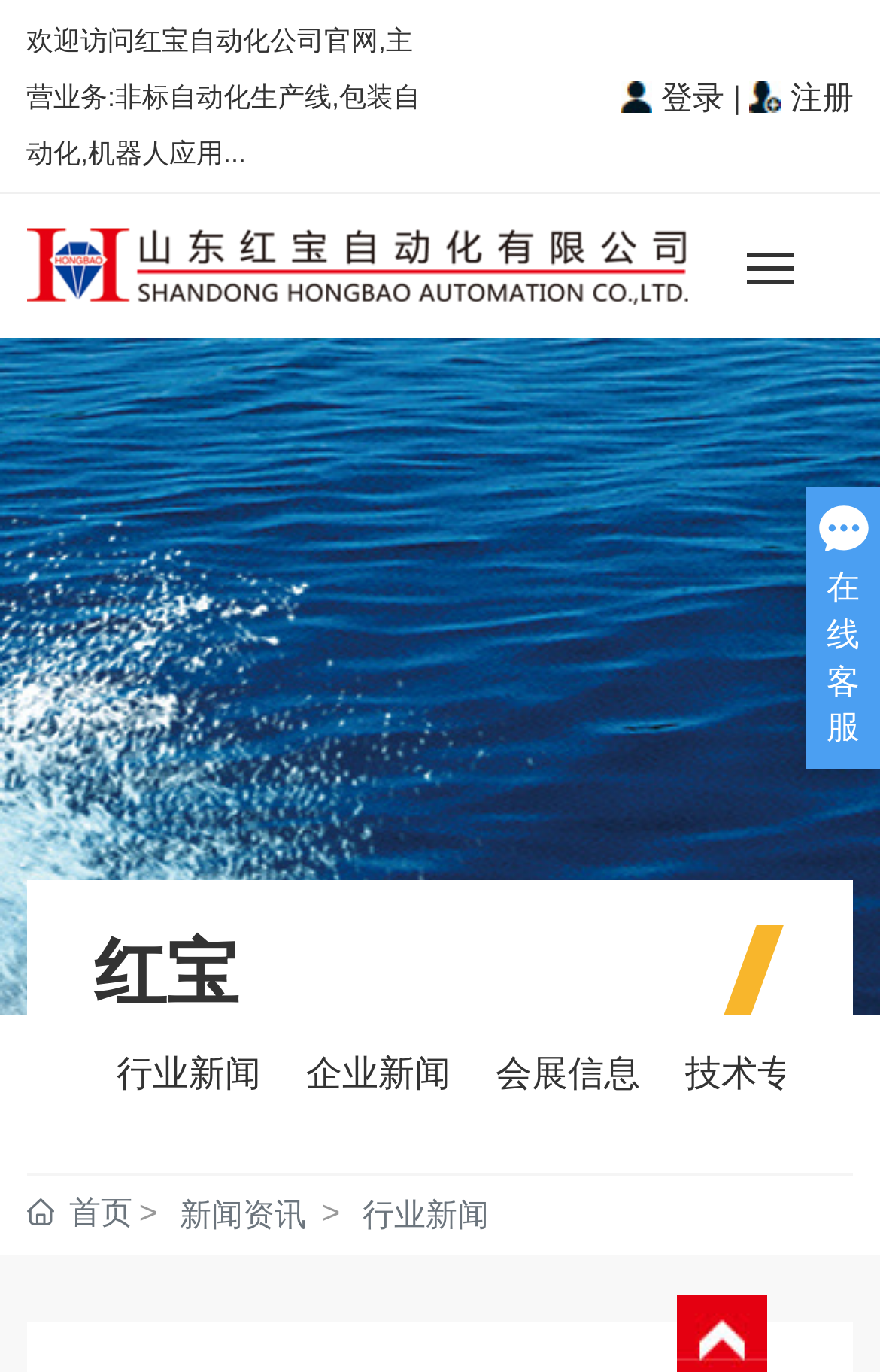Using the provided description alt="山东红宝自动化有限公司" title="山东红宝自动化有限公司", find the bounding box coordinates for the UI element. Provide the coordinates in (top-left x, top-left y, bottom-right x, bottom-right y) format, ensuring all values are between 0 and 1.

[0.03, 0.179, 0.782, 0.205]